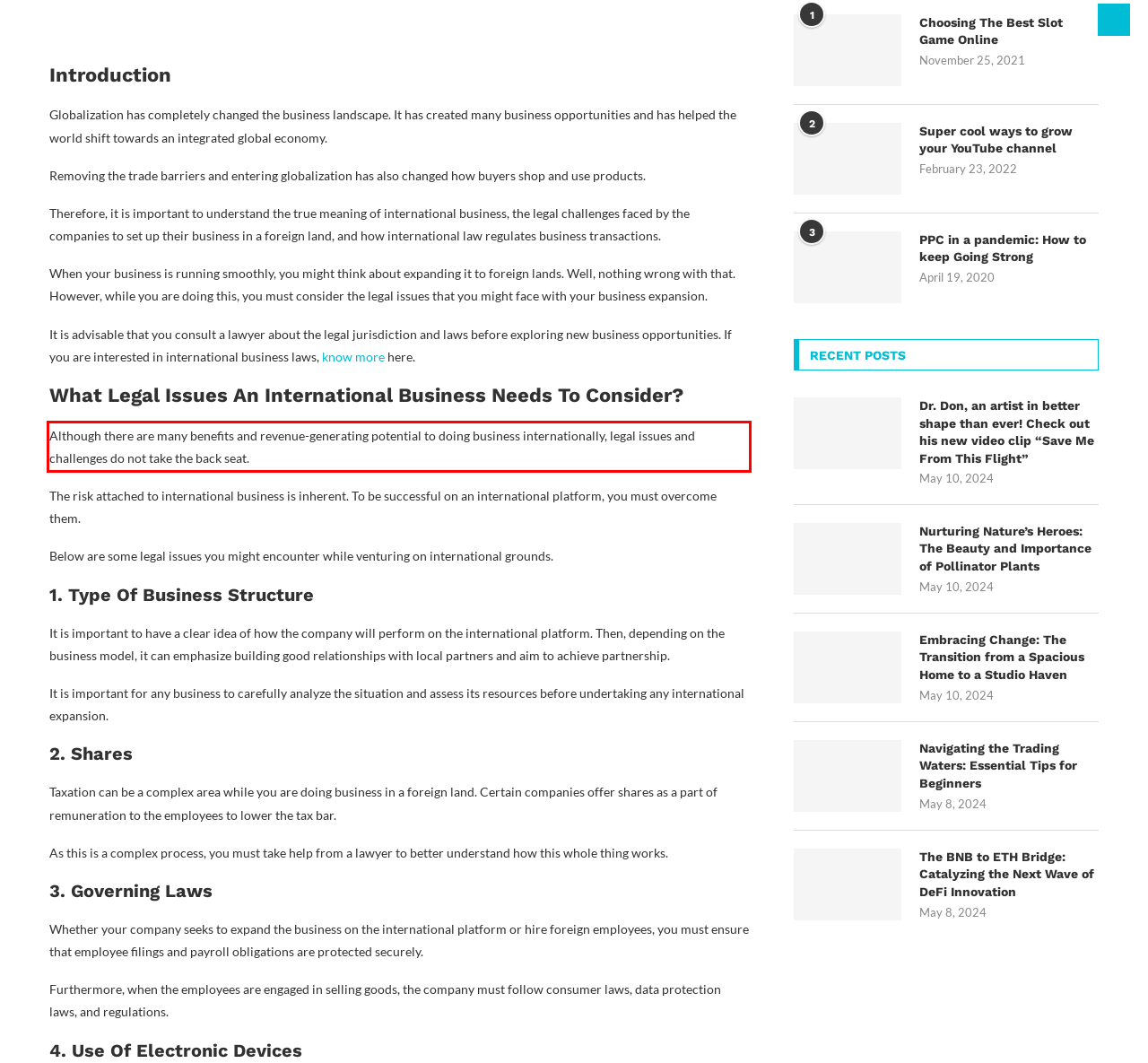Please identify the text within the red rectangular bounding box in the provided webpage screenshot.

Although there are many benefits and revenue-generating potential to doing business internationally, legal issues and challenges do not take the back seat.